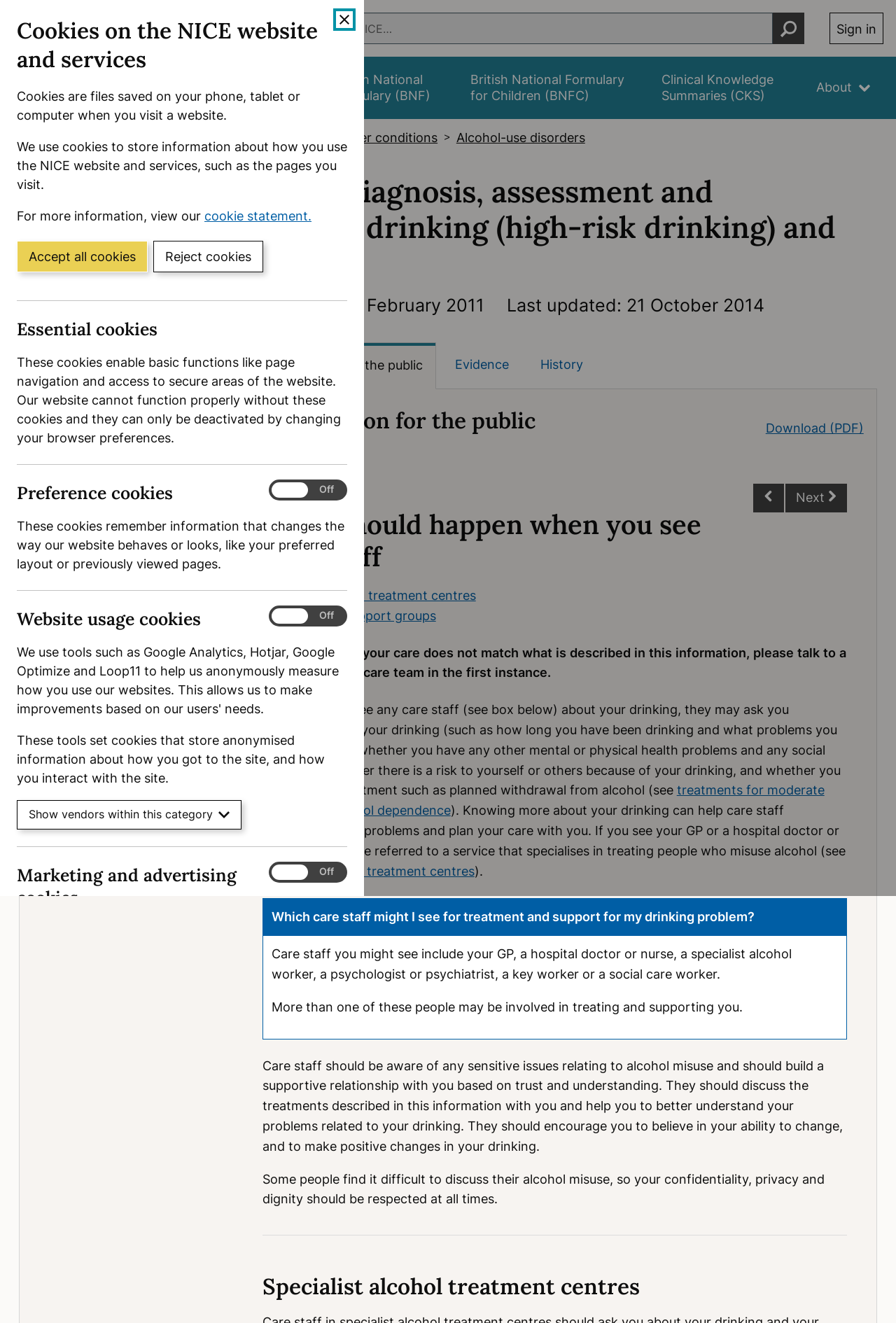Describe all visible elements and their arrangement on the webpage.

This webpage is about alcohol-use disorders, specifically diagnosis, assessment, and management of harmful drinking and alcohol dependence. The page is divided into several sections. At the top, there is a banner with links to the site header, home, search, and sign in. Below this, there is a primary navigation menu with links to guidance, standards and indicators, life sciences, and about.

The main content of the page is divided into two columns. On the left, there is a list of links related to the topic, including "What should happen when you see care staff", "Treatments for adults who misuse alcohol", and "Information for families and carers". On the right, there is a heading that reads "Alcohol-use disorders: diagnosis, assessment and management of harmful drinking (high-risk drinking) and alcohol dependence" followed by a brief description and publication information.

Below this, there are several links to related topics, including "Guidance", "Tools and resources", "Information for the public", "Evidence", and "History". There is also a section with links to more specific information, such as "Harmful drinking (high-risk drinking) and alcohol dependence" and "Treatments for children and young people".

At the bottom of the page, there is a cookie banner with options to accept or reject cookies, as well as links to more information about cookies and a cookie statement.